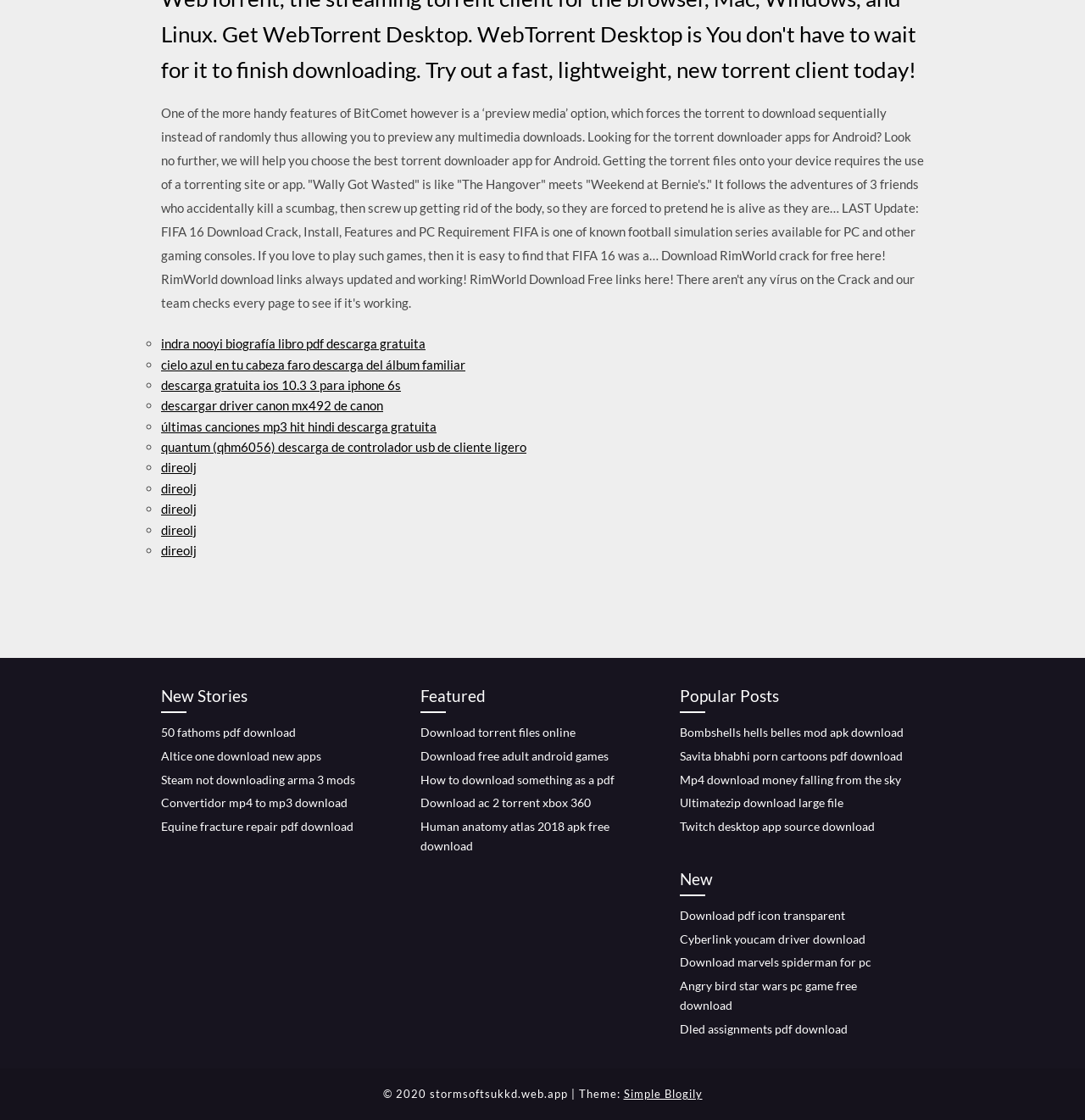What type of files can be downloaded from the webpage?
Using the visual information from the image, give a one-word or short-phrase answer.

Various files